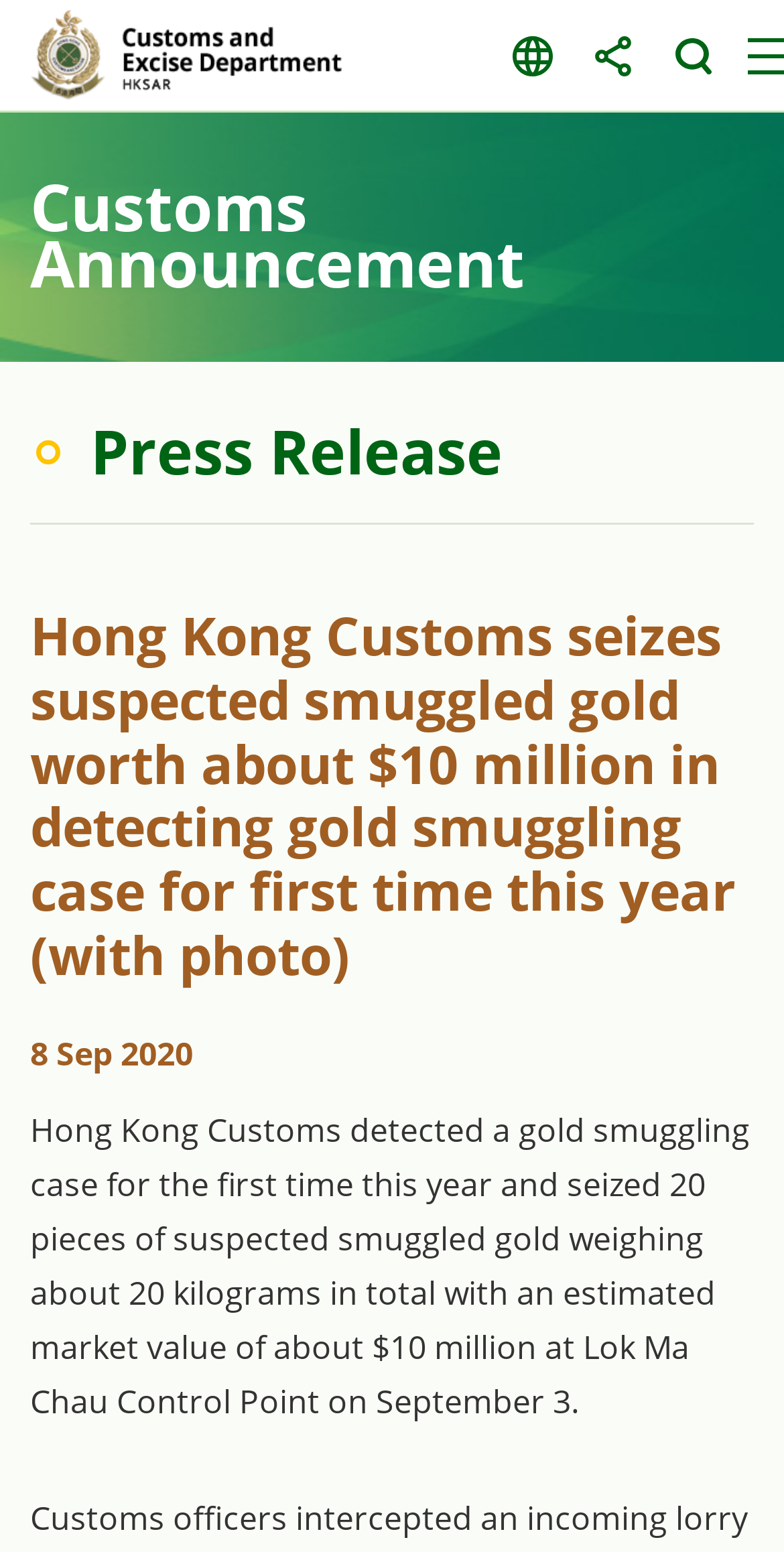Answer this question in one word or a short phrase: What is the estimated market value of the seized gold?

about $10 million